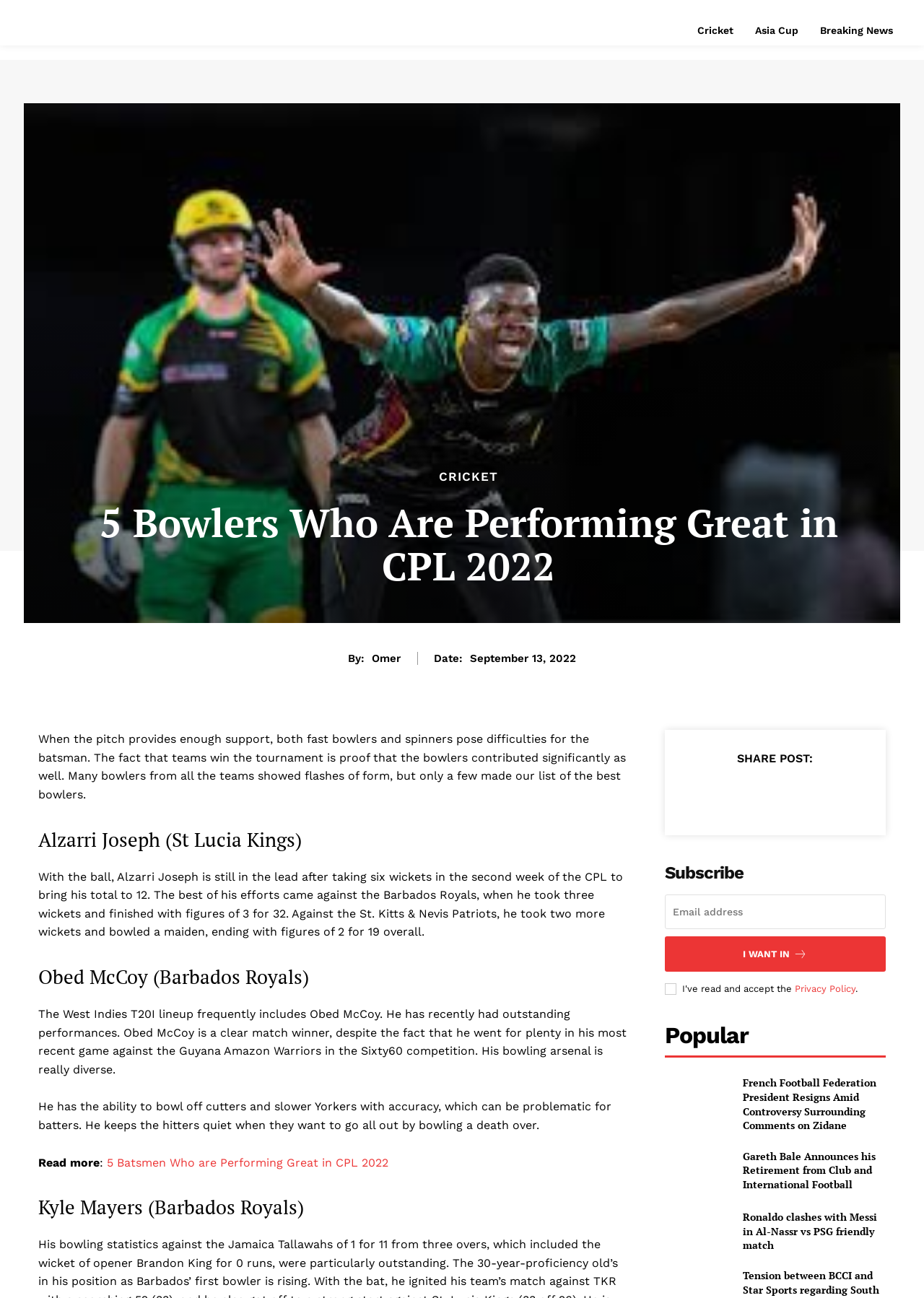Please specify the bounding box coordinates of the element that should be clicked to execute the given instruction: 'Share the post on social media'. Ensure the coordinates are four float numbers between 0 and 1, expressed as [left, top, right, bottom].

[0.798, 0.579, 0.88, 0.59]